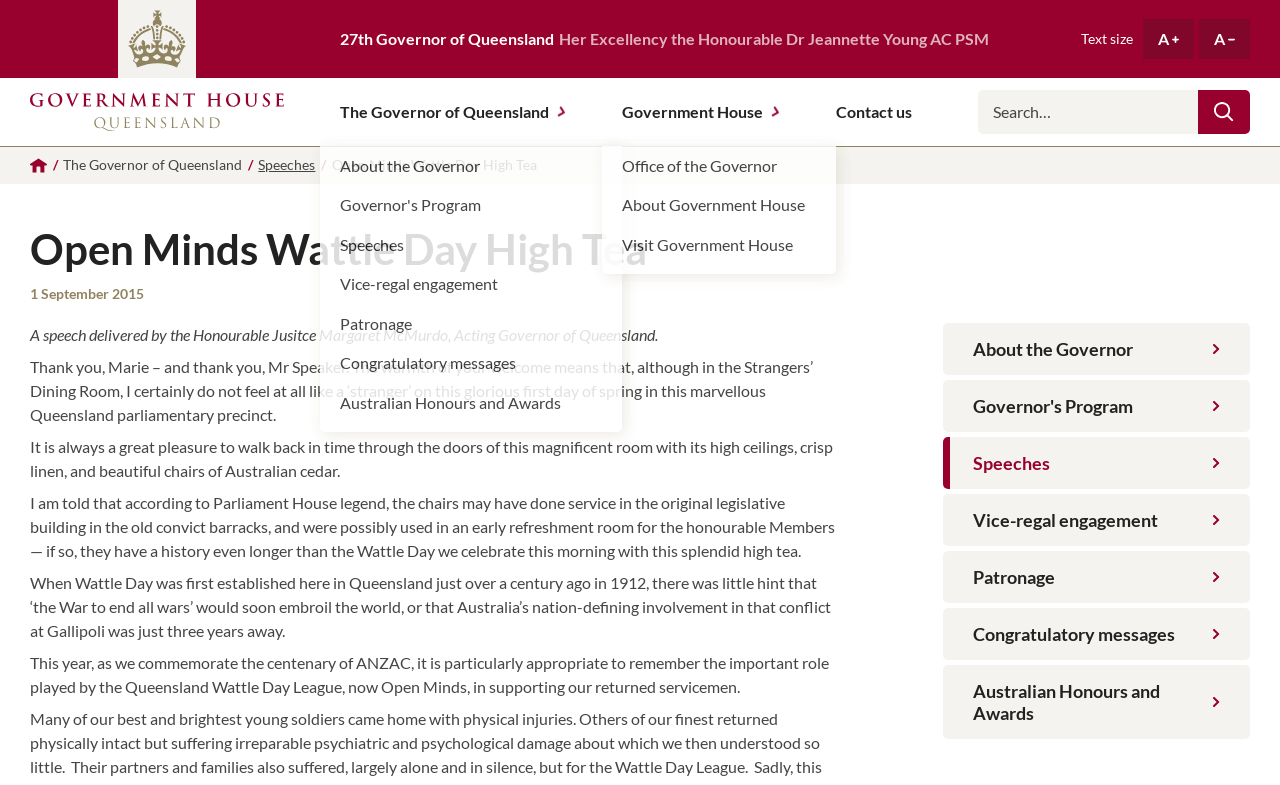Please locate and retrieve the main header text of the webpage.

Open Minds Wattle Day High Tea